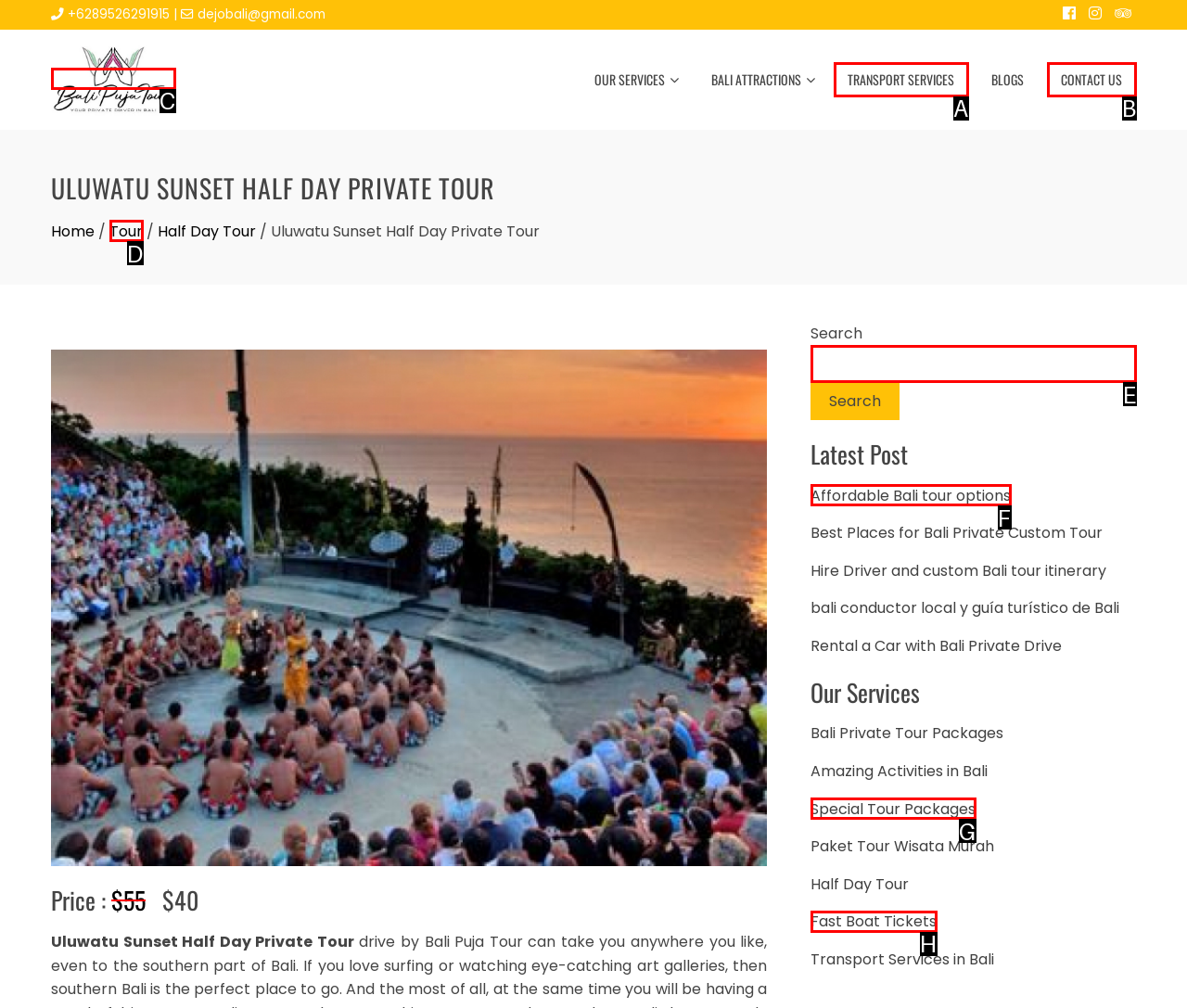Select the letter of the HTML element that best fits the description: Fast Boat Tickets
Answer with the corresponding letter from the provided choices.

H